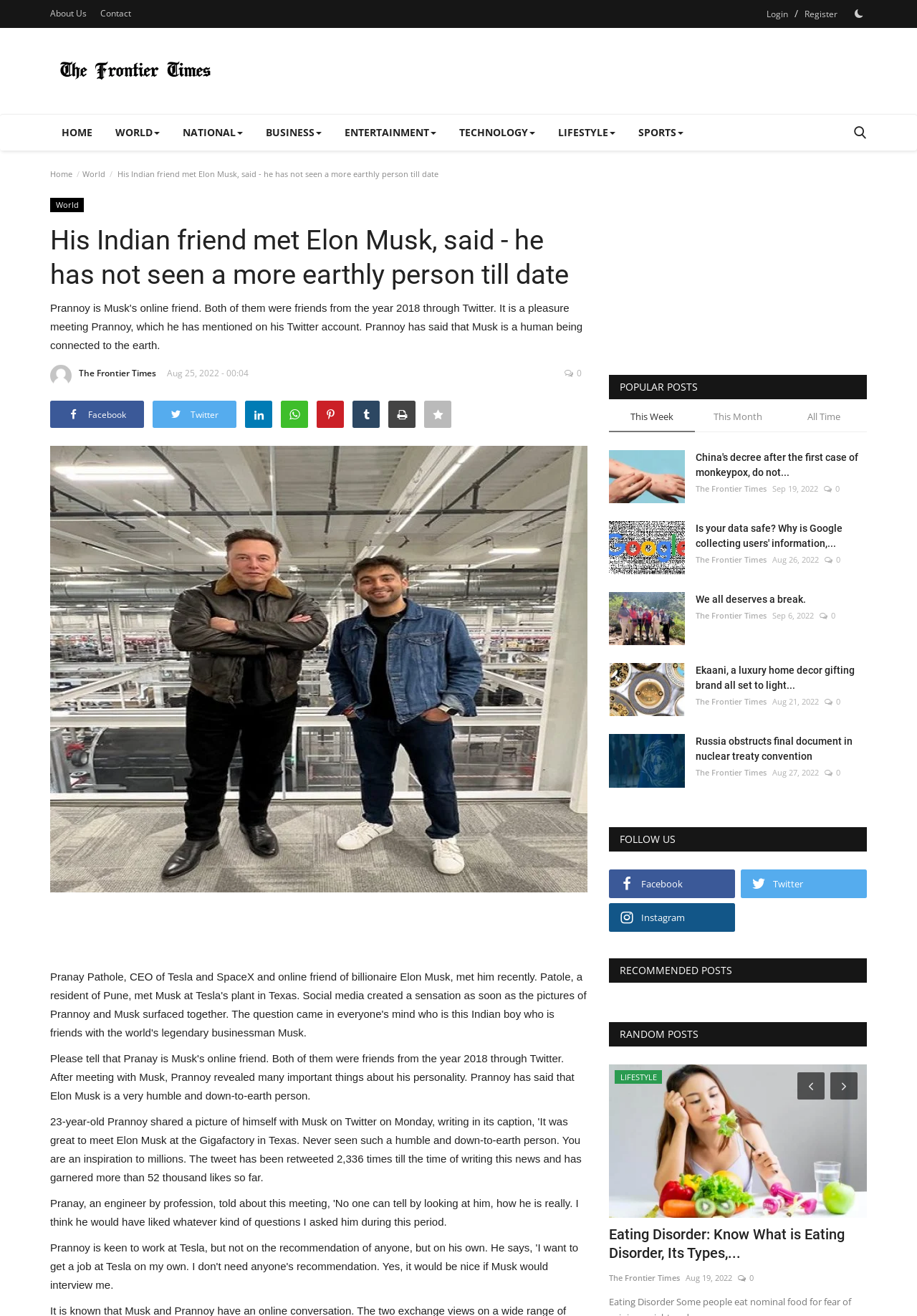Kindly determine the bounding box coordinates for the area that needs to be clicked to execute this instruction: "Click on the 'WORLD' button".

[0.113, 0.087, 0.187, 0.114]